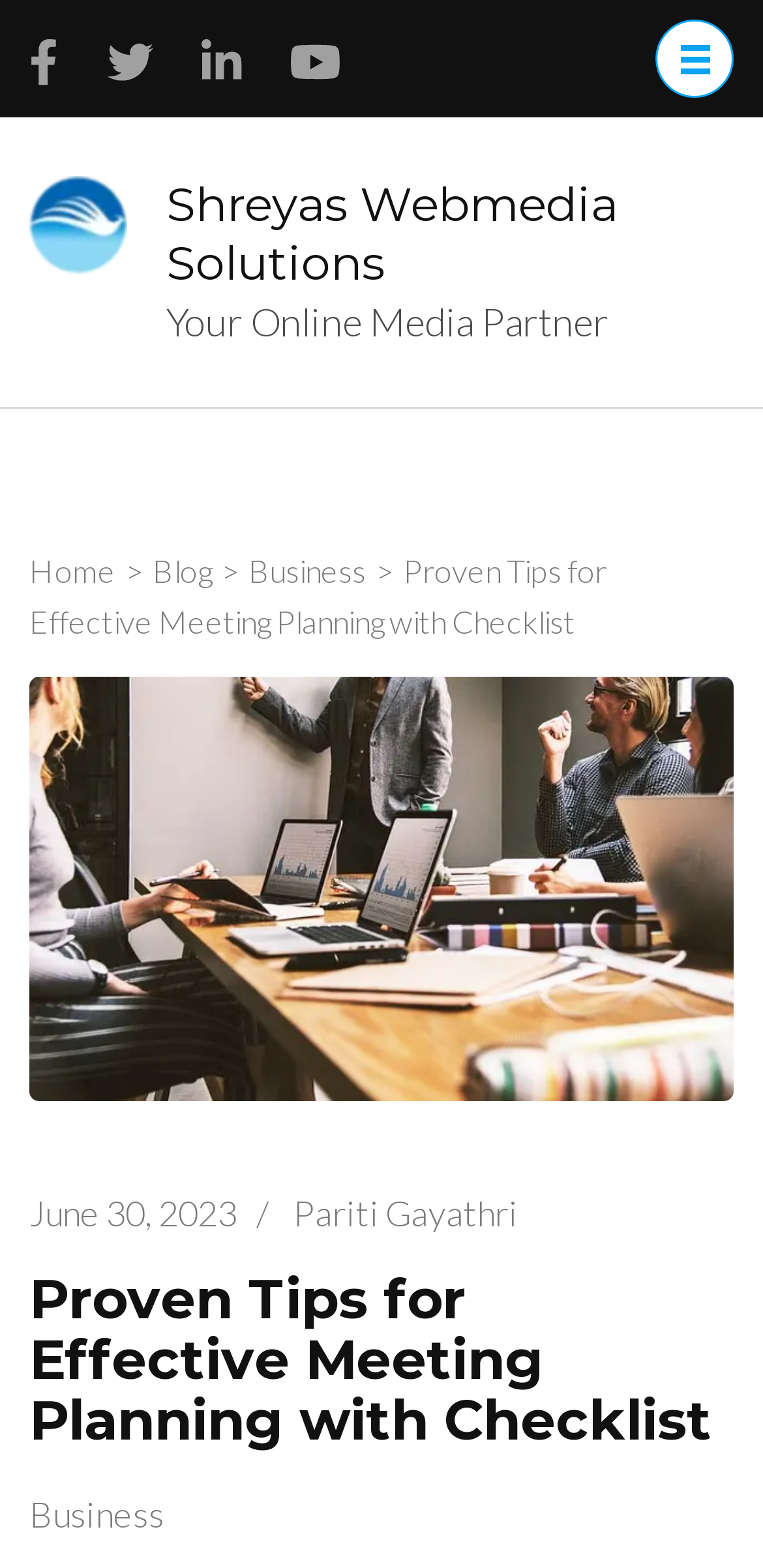Locate the bounding box coordinates of the clickable part needed for the task: "go to the blog page".

[0.2, 0.352, 0.277, 0.375]